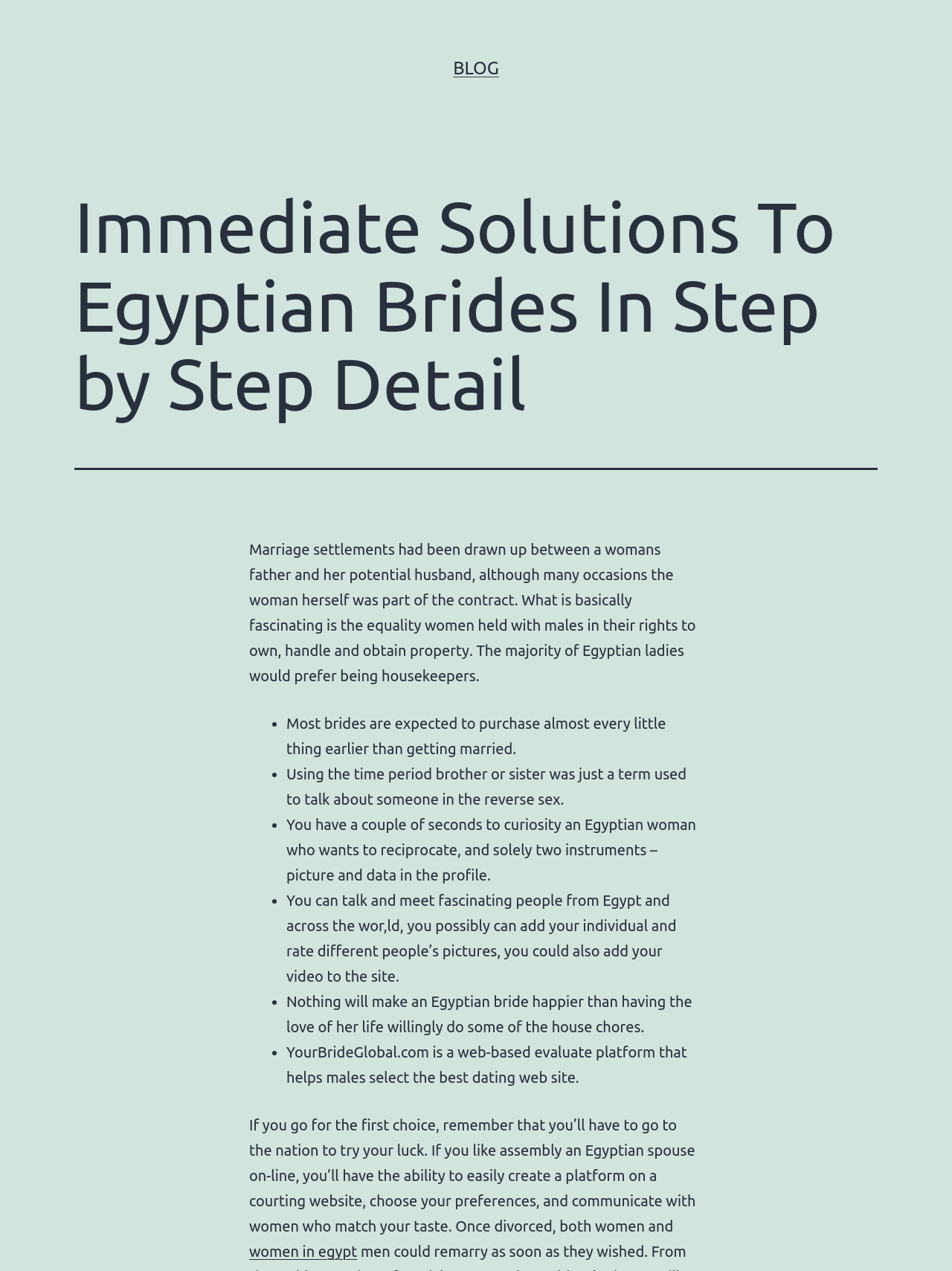Please answer the following question as detailed as possible based on the image: 
What makes an Egyptian bride happy?

Based on the webpage content, it is mentioned that nothing will make an Egyptian bride happier than having the love of her life willingly do some of the house chores. This is stated in the fifth bullet point of the webpage.